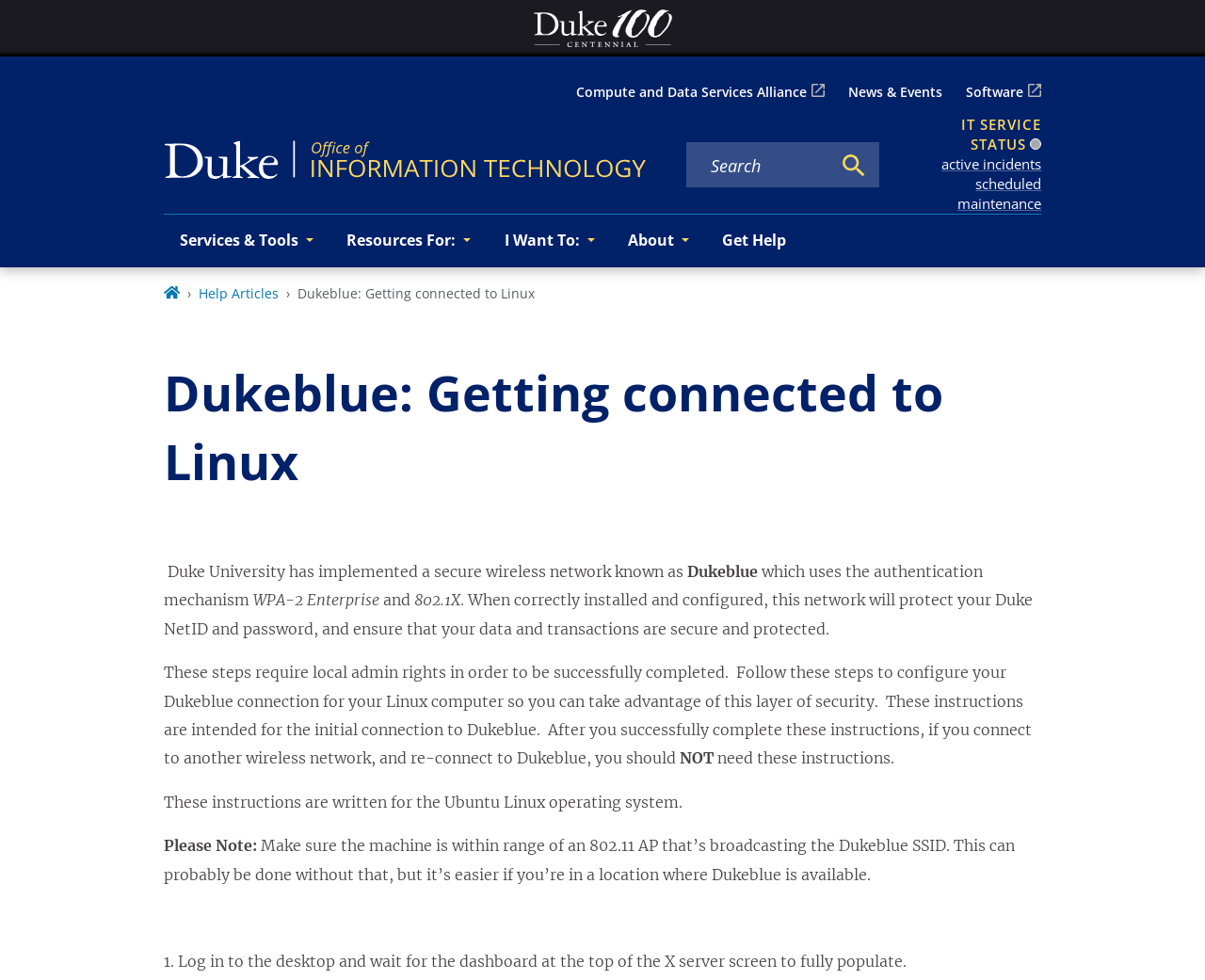What operating system are the instructions written for?
Please respond to the question with a detailed and well-explained answer.

The webpage explicitly states that the instructions for configuring the Dukeblue connection are written for the Ubuntu Linux operating system.